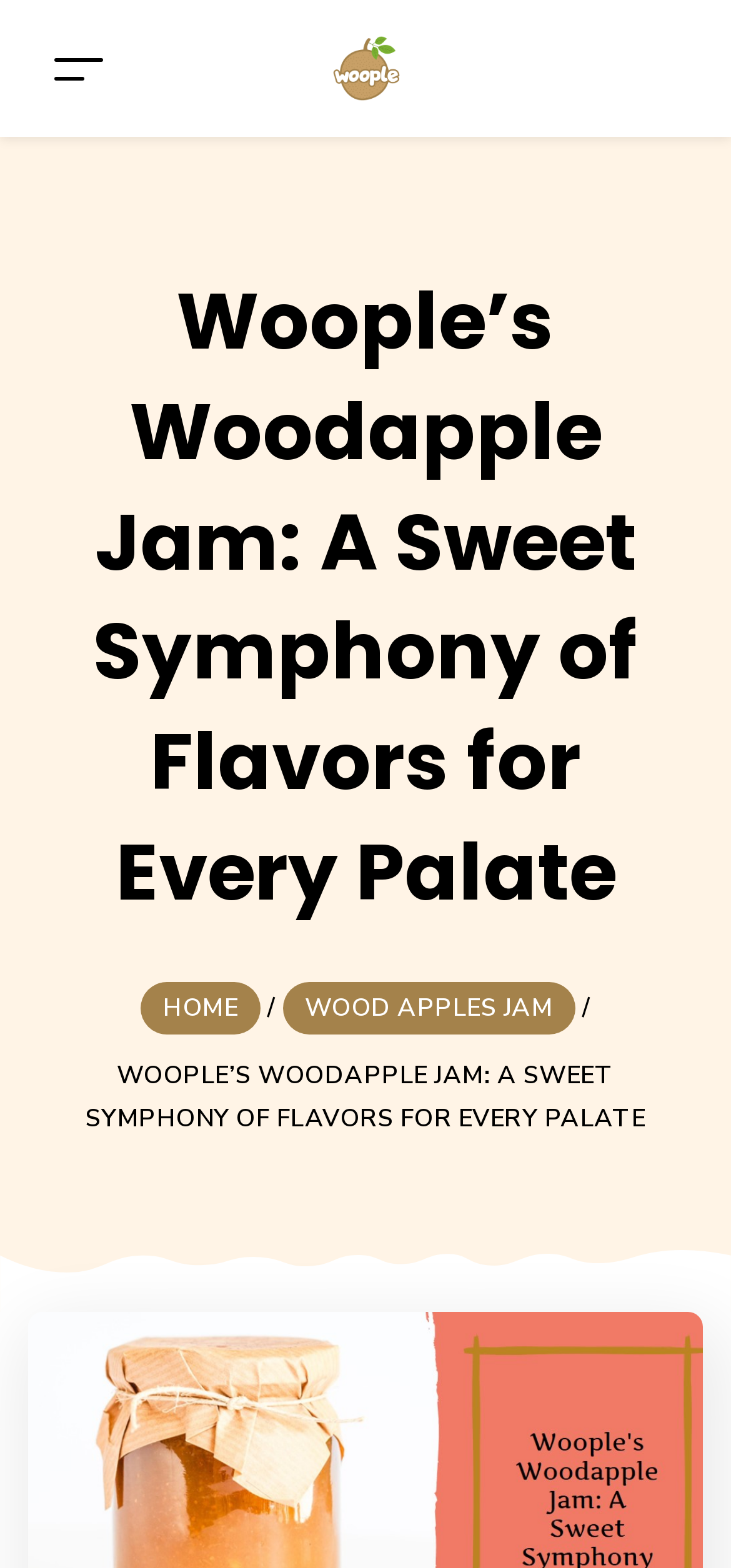Provide a short answer using a single word or phrase for the following question: 
What is the color of the background image?

Unknown